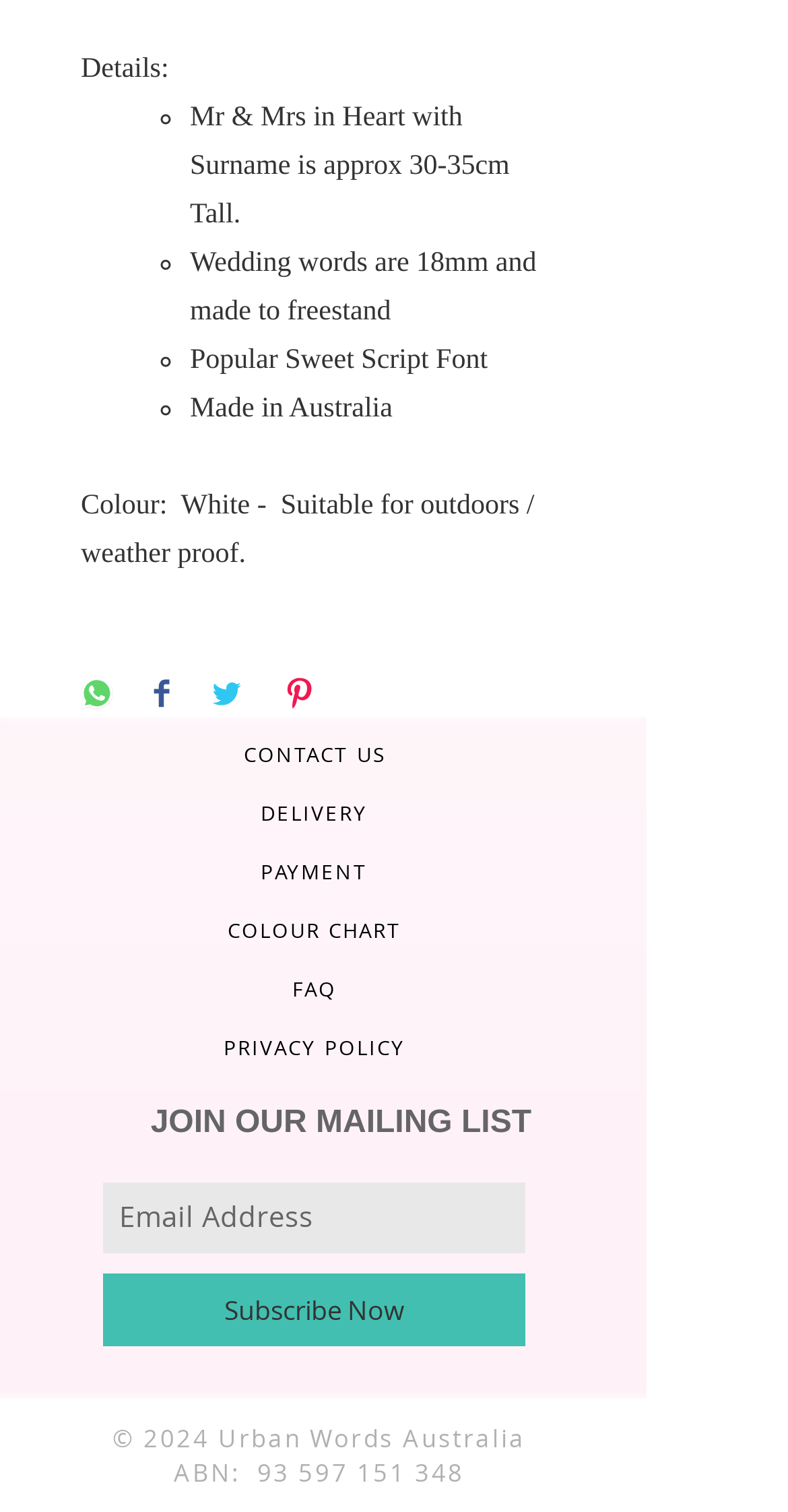Predict the bounding box coordinates of the area that should be clicked to accomplish the following instruction: "Subscribe Now". The bounding box coordinates should consist of four float numbers between 0 and 1, i.e., [left, top, right, bottom].

[0.131, 0.842, 0.667, 0.89]